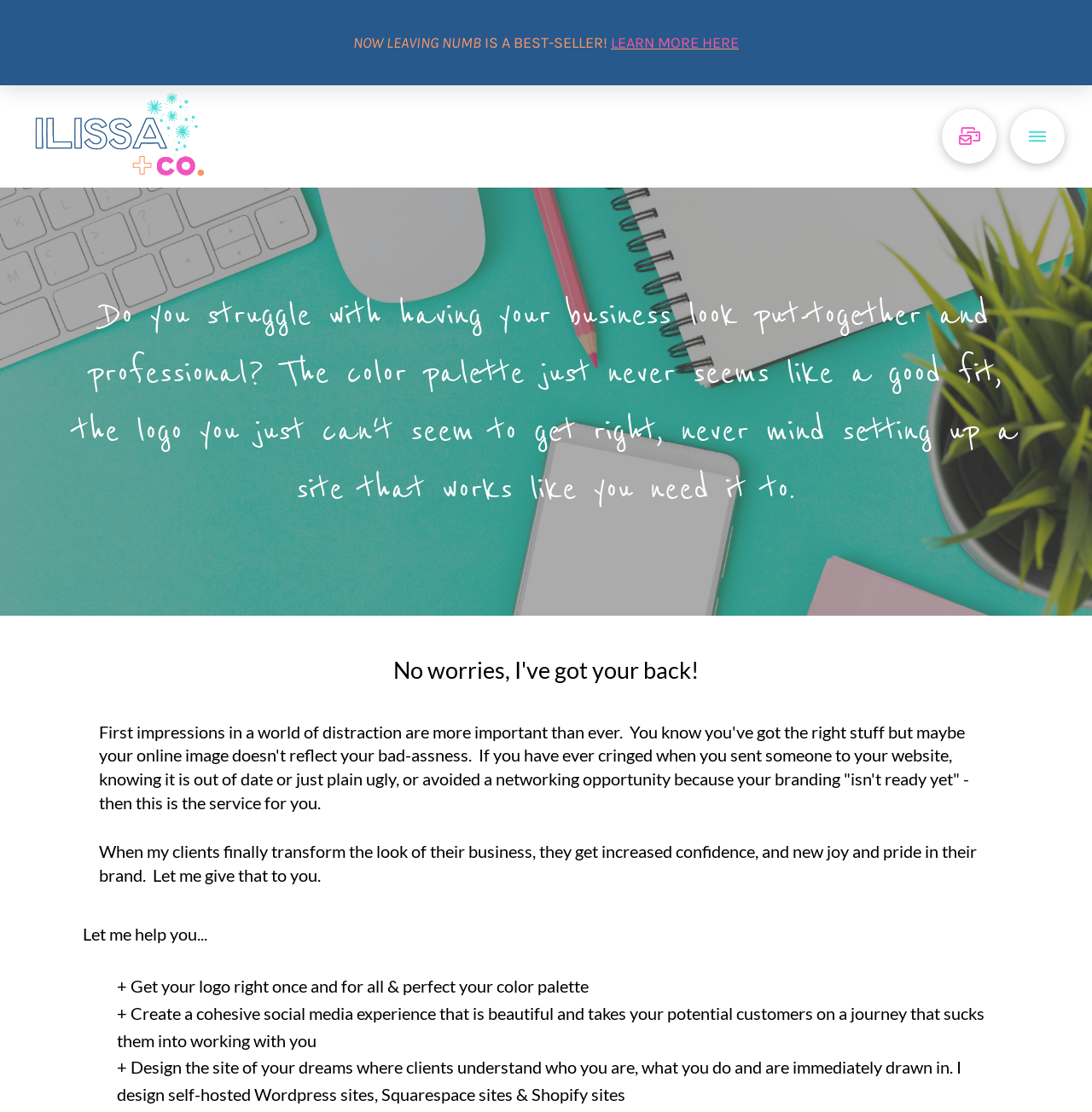Give a short answer to this question using one word or a phrase:
What is the target audience?

Small businesses